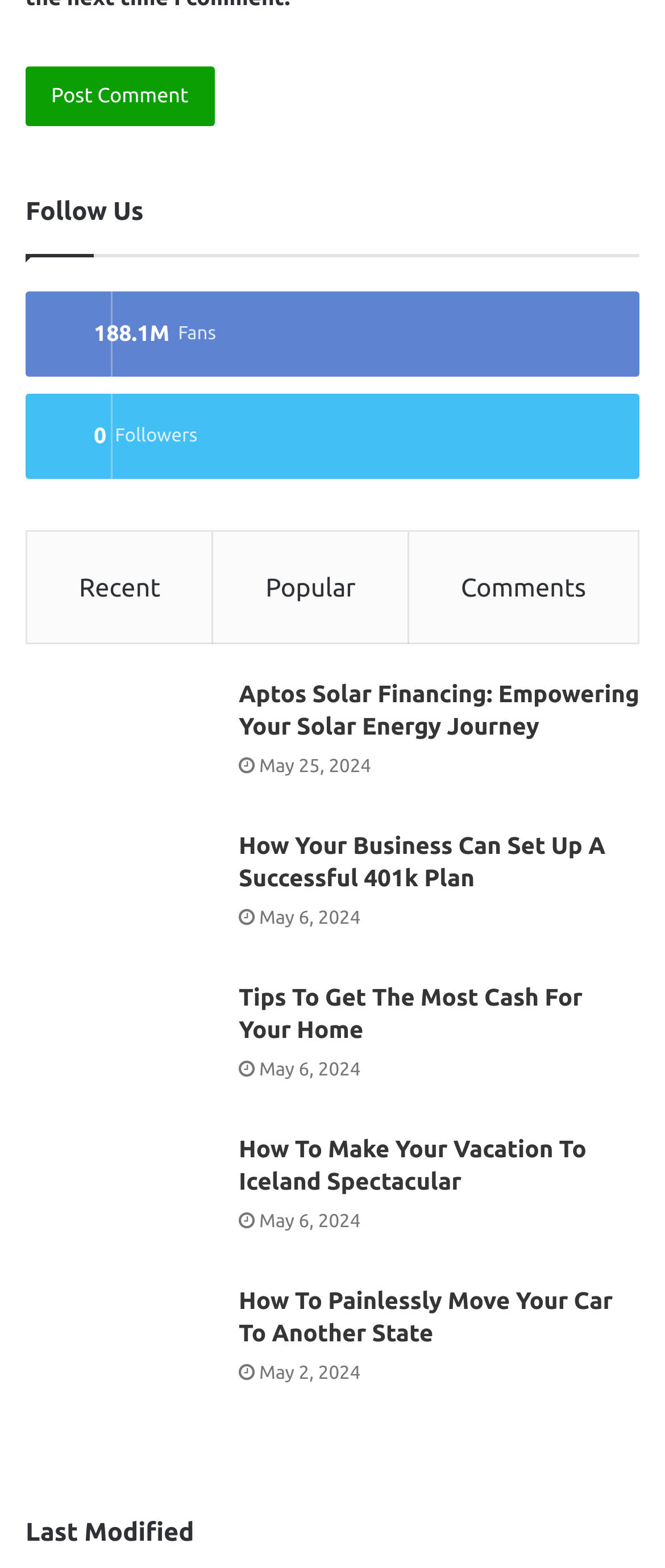Answer the following in one word or a short phrase: 
What is the title of the first post?

Aptos Solar Financing: Empowering Your Solar Energy Journey